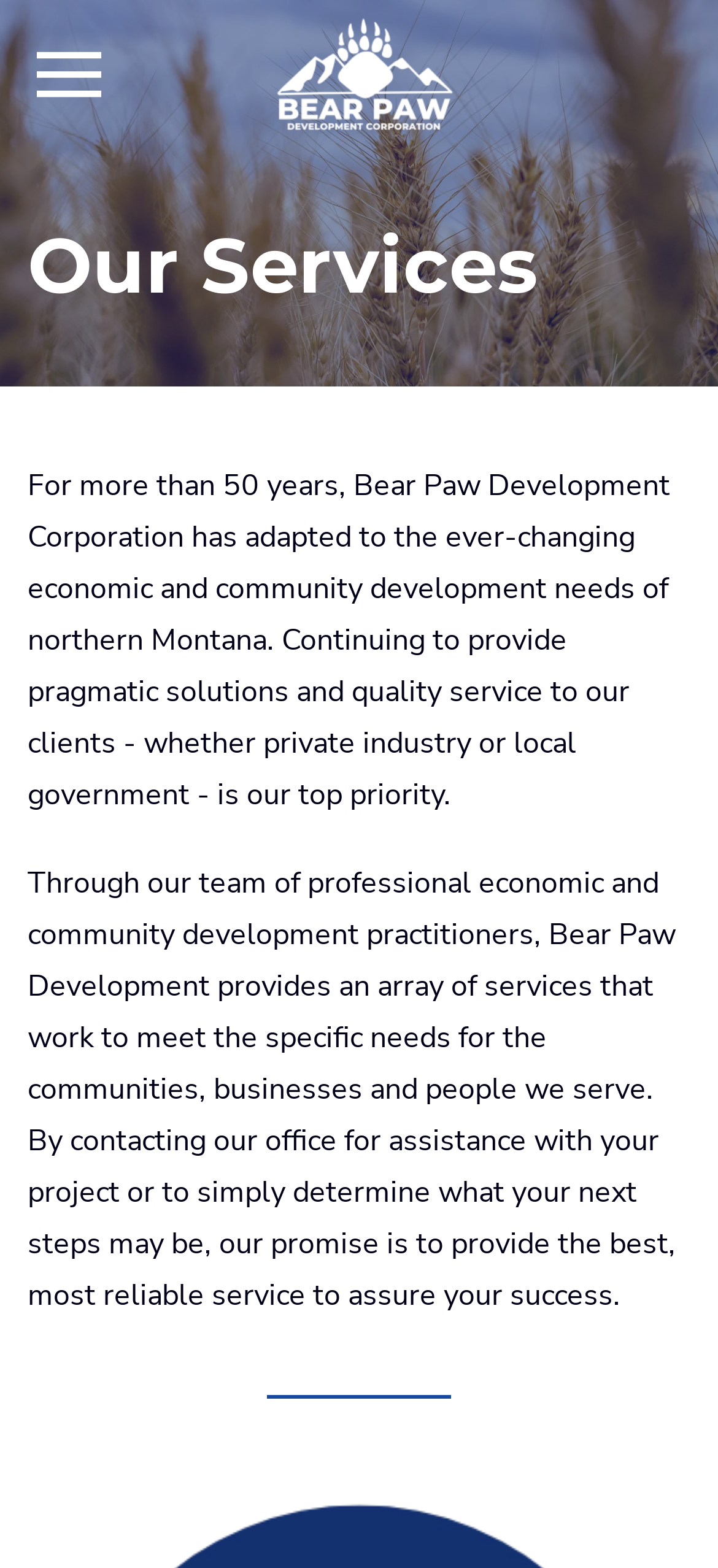Given the following UI element description: "aria-label="Back to home"", find the bounding box coordinates in the webpage screenshot.

[0.364, 0.0, 0.636, 0.094]